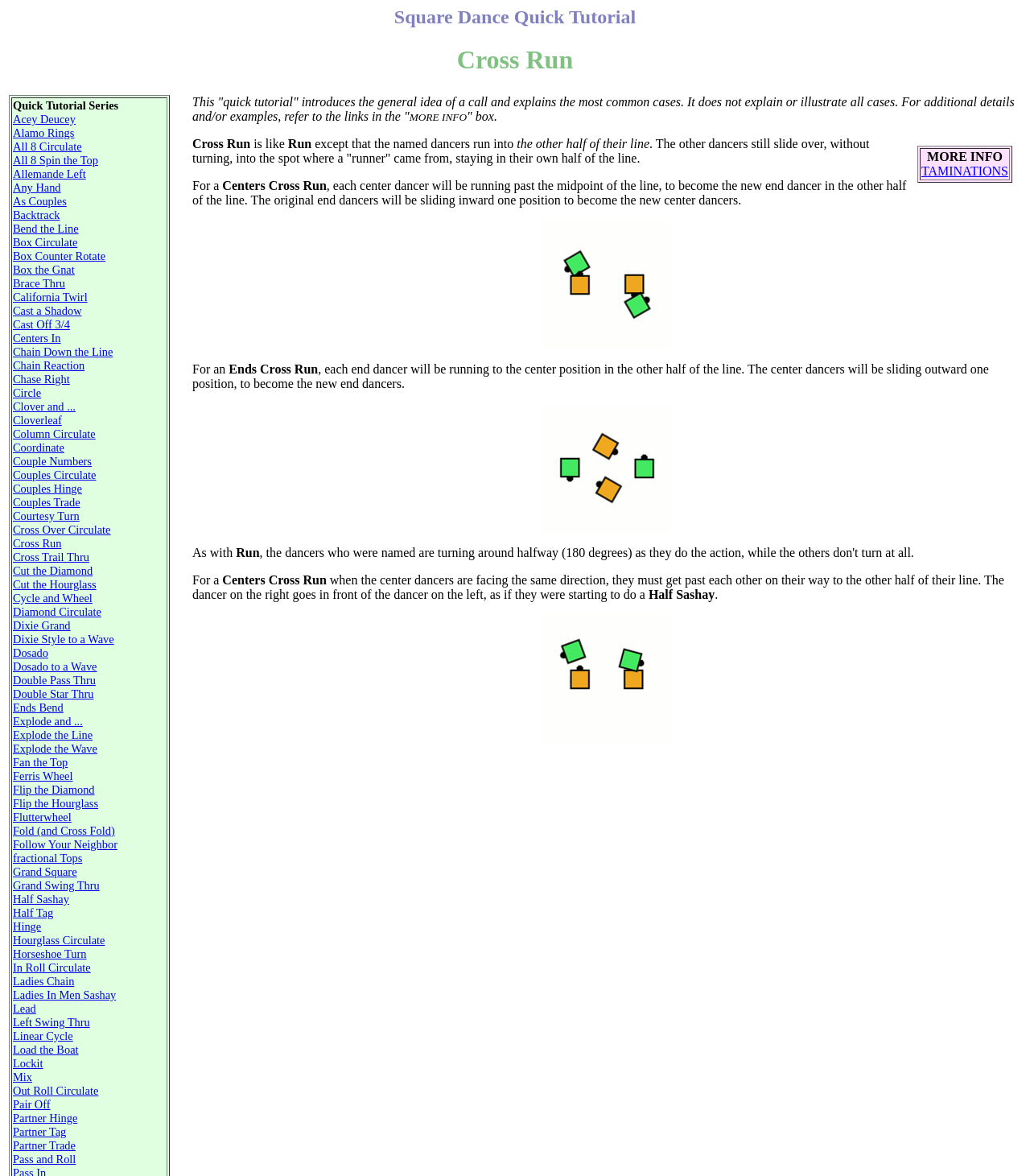Explain in detail what is displayed on the webpage.

This webpage is a quick tutorial on Cross Run, a square dance move. At the top, there are two headings: "Square Dance Quick Tutorial" and "Cross Run". Below these headings, there is a list of 61 links, each representing a different square dance move. These links are arranged in a vertical column, taking up most of the webpage. Each link has a brief description of the move, such as "Acey Deucey", "Alamo Rings", "All 8 Circulate", and so on. The links are densely packed, with minimal spacing between them.